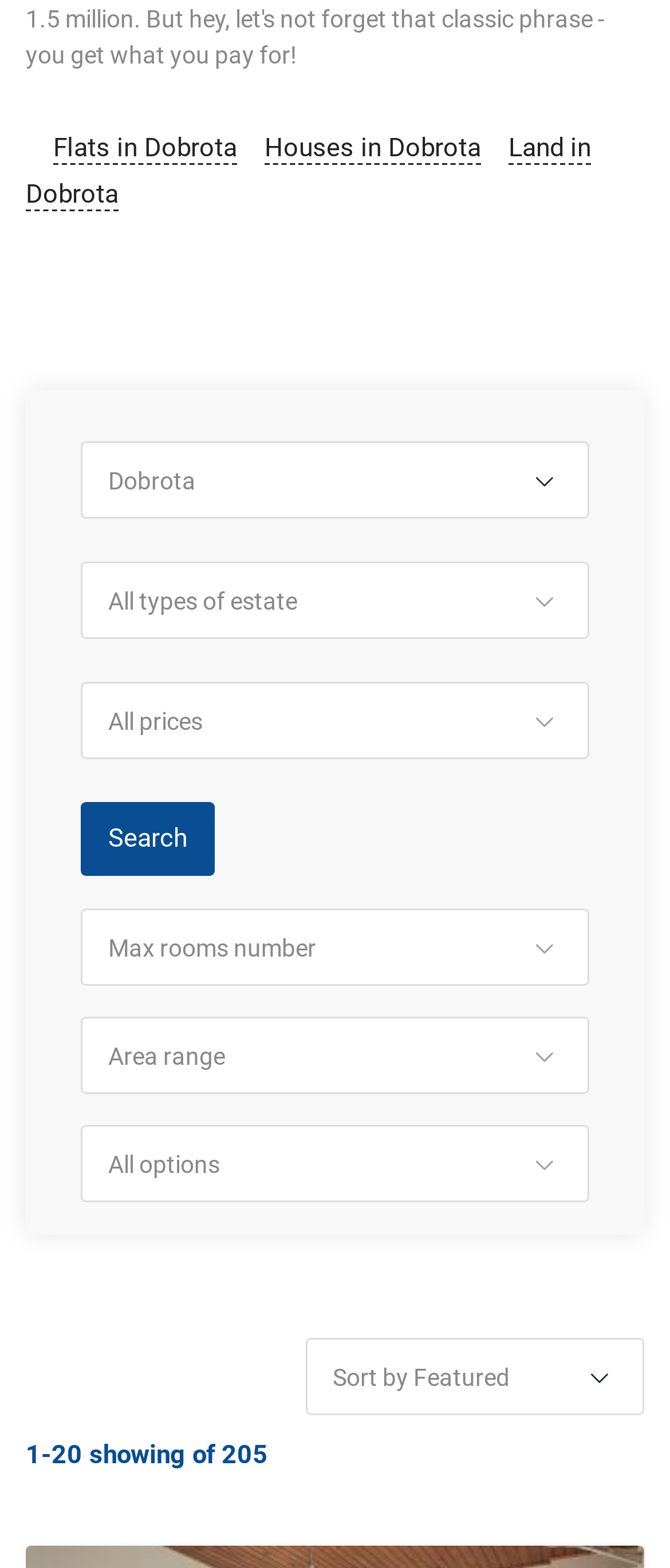Please identify the bounding box coordinates of the element I should click to complete this instruction: 'Sort by featured'. The coordinates should be given as four float numbers between 0 and 1, like this: [left, top, right, bottom].

[0.458, 0.854, 0.959, 0.903]